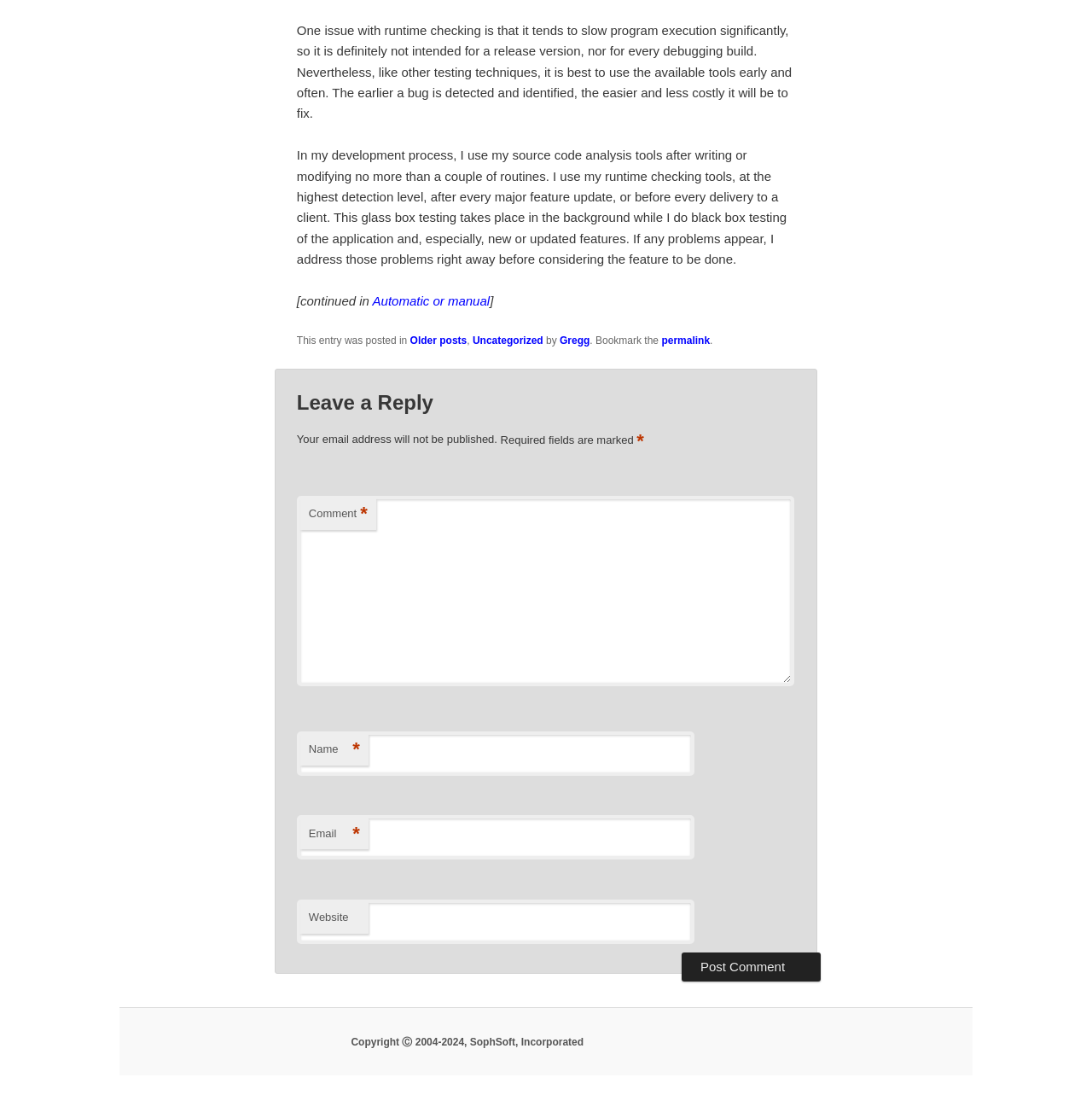Locate the bounding box coordinates of the clickable region to complete the following instruction: "View the theme demo."

None